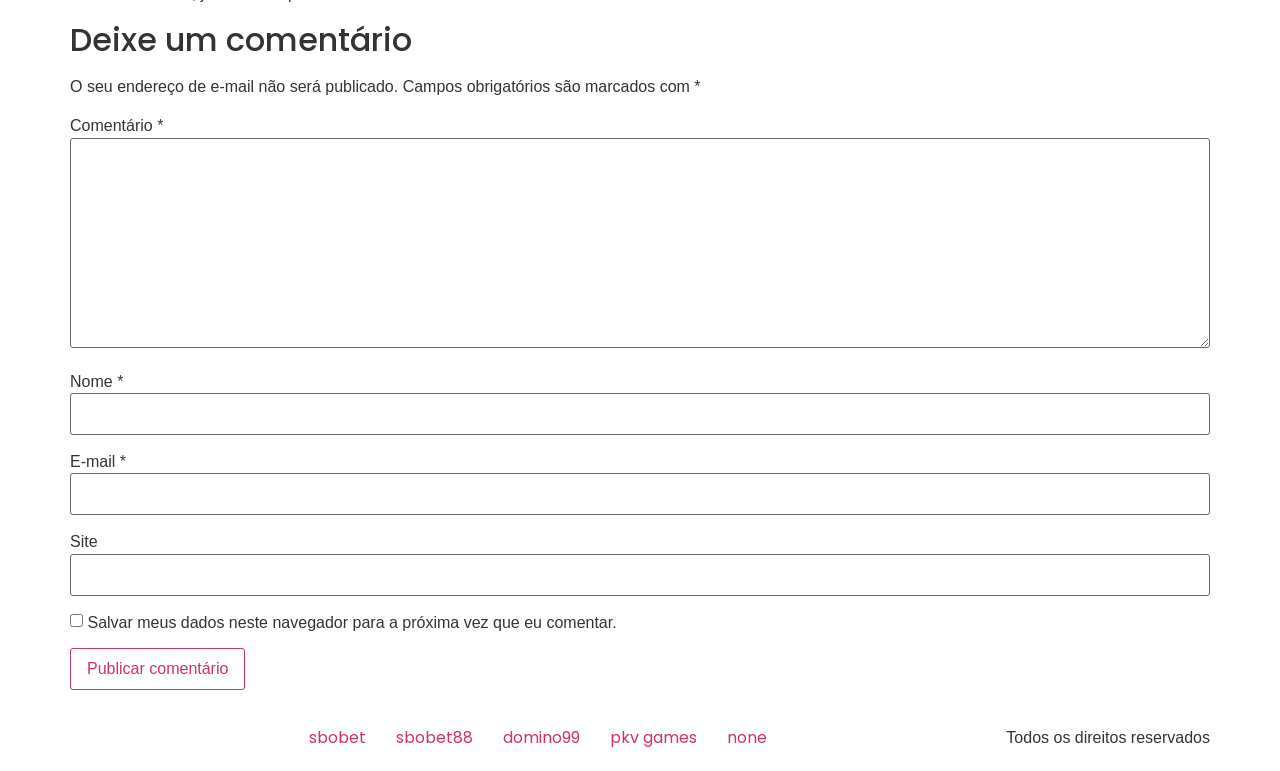Calculate the bounding box coordinates for the UI element based on the following description: "parent_node: Comentário * name="comment"". Ensure the coordinates are four float numbers between 0 and 1, i.e., [left, top, right, bottom].

[0.055, 0.178, 0.945, 0.451]